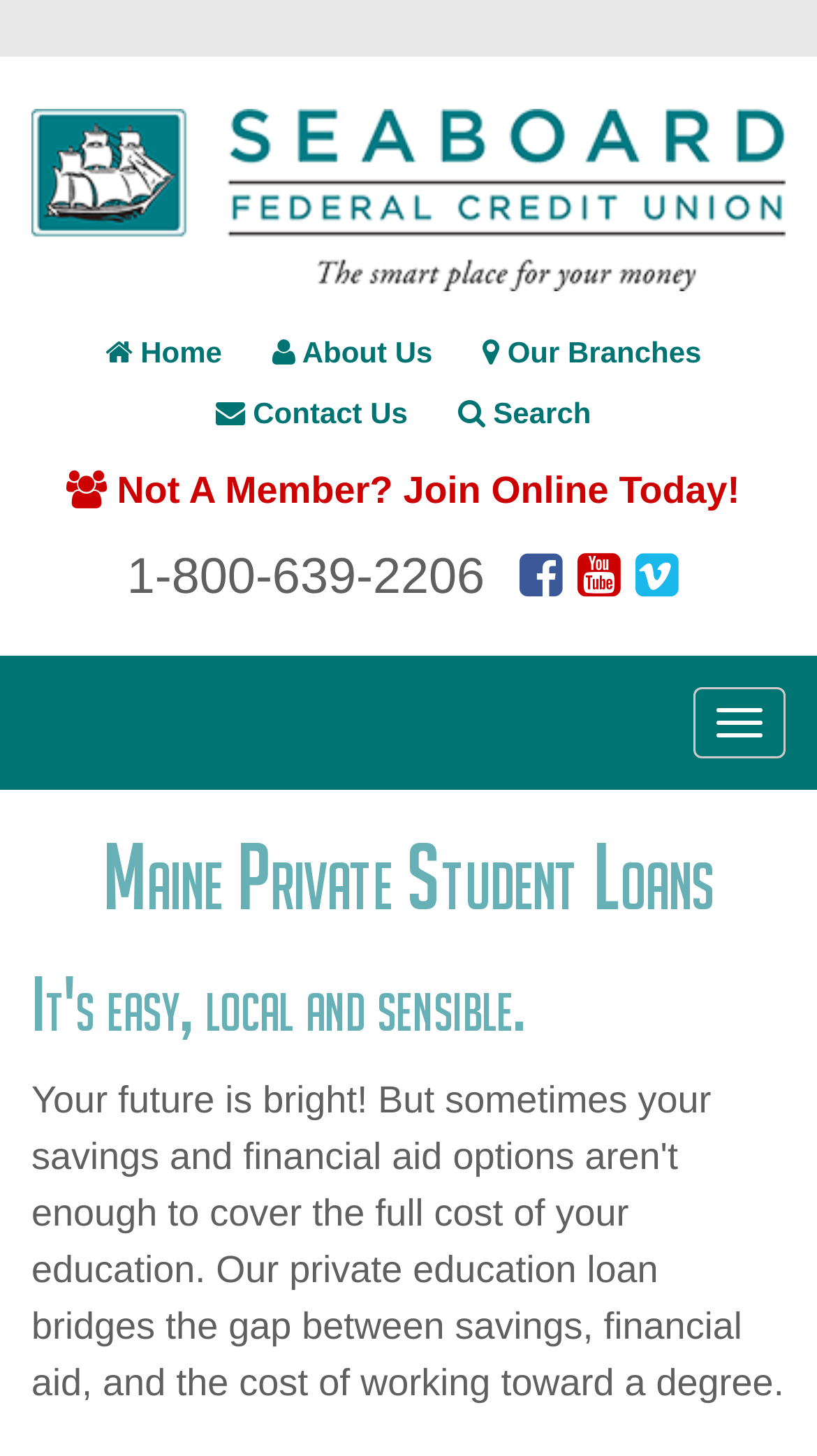Find the bounding box coordinates of the clickable element required to execute the following instruction: "Visit Our Facebook Page". Provide the coordinates as four float numbers between 0 and 1, i.e., [left, top, right, bottom].

[0.636, 0.377, 0.69, 0.416]